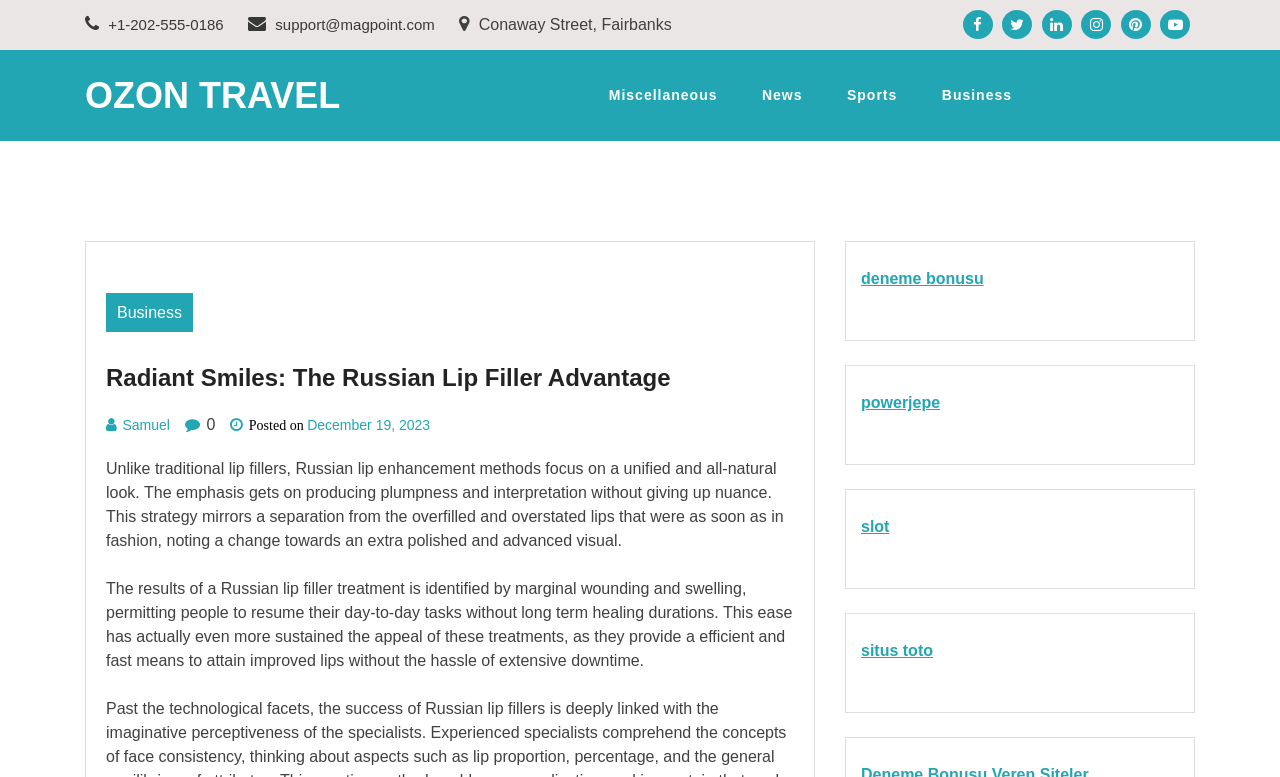Find the bounding box coordinates of the clickable element required to execute the following instruction: "Read the article about Russian lip filler advantage". Provide the coordinates as four float numbers between 0 and 1, i.e., [left, top, right, bottom].

[0.083, 0.468, 0.62, 0.505]